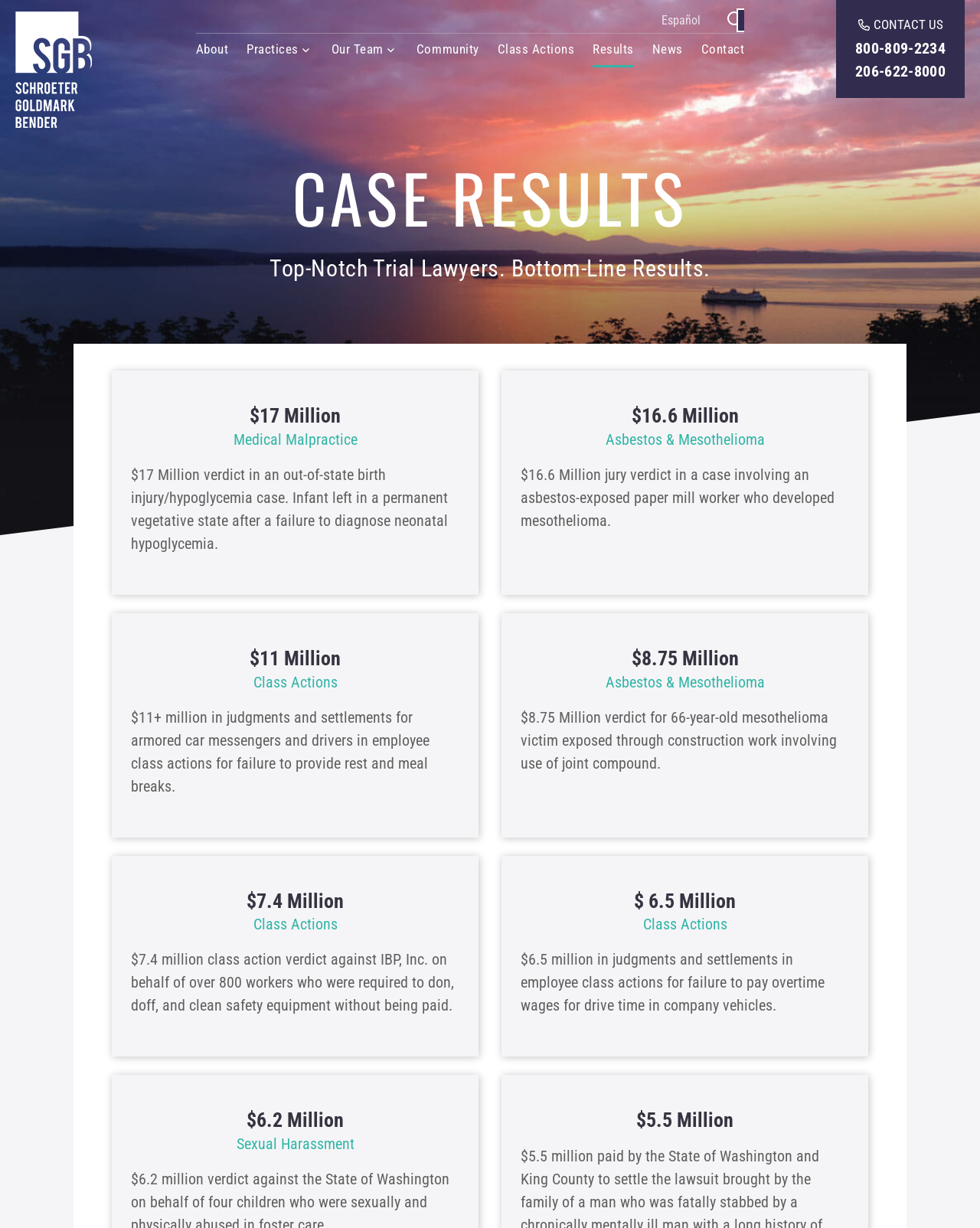Please identify the bounding box coordinates of the element that needs to be clicked to execute the following command: "Search for something". Provide the bounding box using four float numbers between 0 and 1, formatted as [left, top, right, bottom].

[0.752, 0.007, 0.905, 0.026]